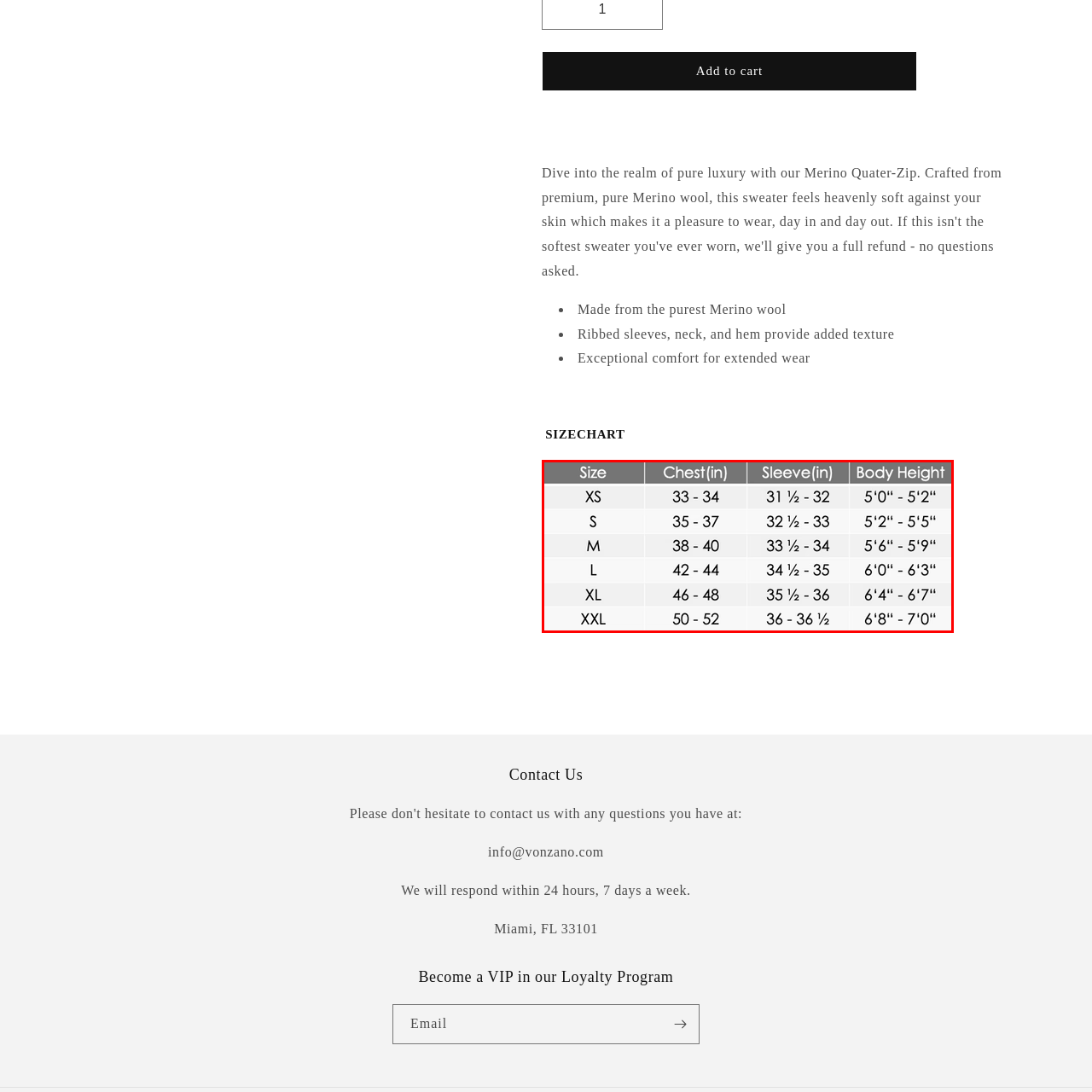Carefully inspect the area of the image highlighted by the red box and deliver a detailed response to the question below, based on your observations: What is the purpose of the size chart?

The size chart is provided to ensure customers can accurately determine the right fit for themselves, which is crucial for making informed purchasing decisions, especially when it comes to selecting apparel like outerwear or fitted clothing.